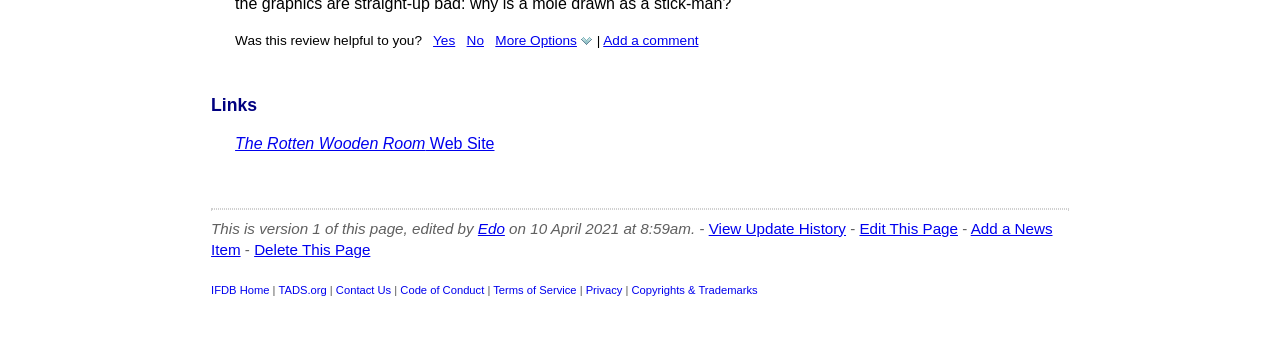Indicate the bounding box coordinates of the element that must be clicked to execute the instruction: "View update history". The coordinates should be given as four float numbers between 0 and 1, i.e., [left, top, right, bottom].

[0.554, 0.609, 0.661, 0.656]